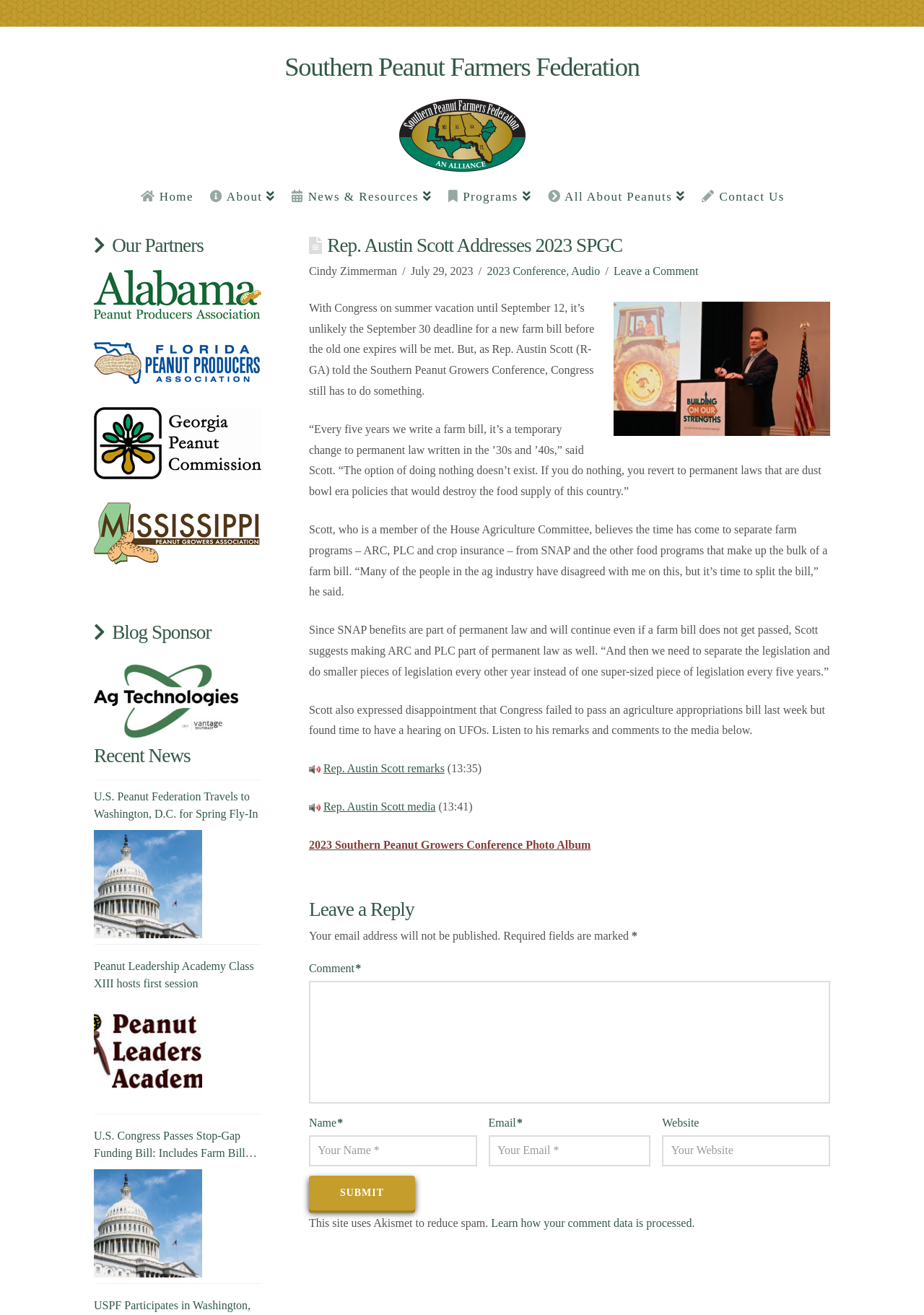What is the name of the committee mentioned in the article?
Please analyze the image and answer the question with as much detail as possible.

The article mentions that Rep. Austin Scott is a member of the House Agriculture Committee, which indicates that this is the committee being referred to.